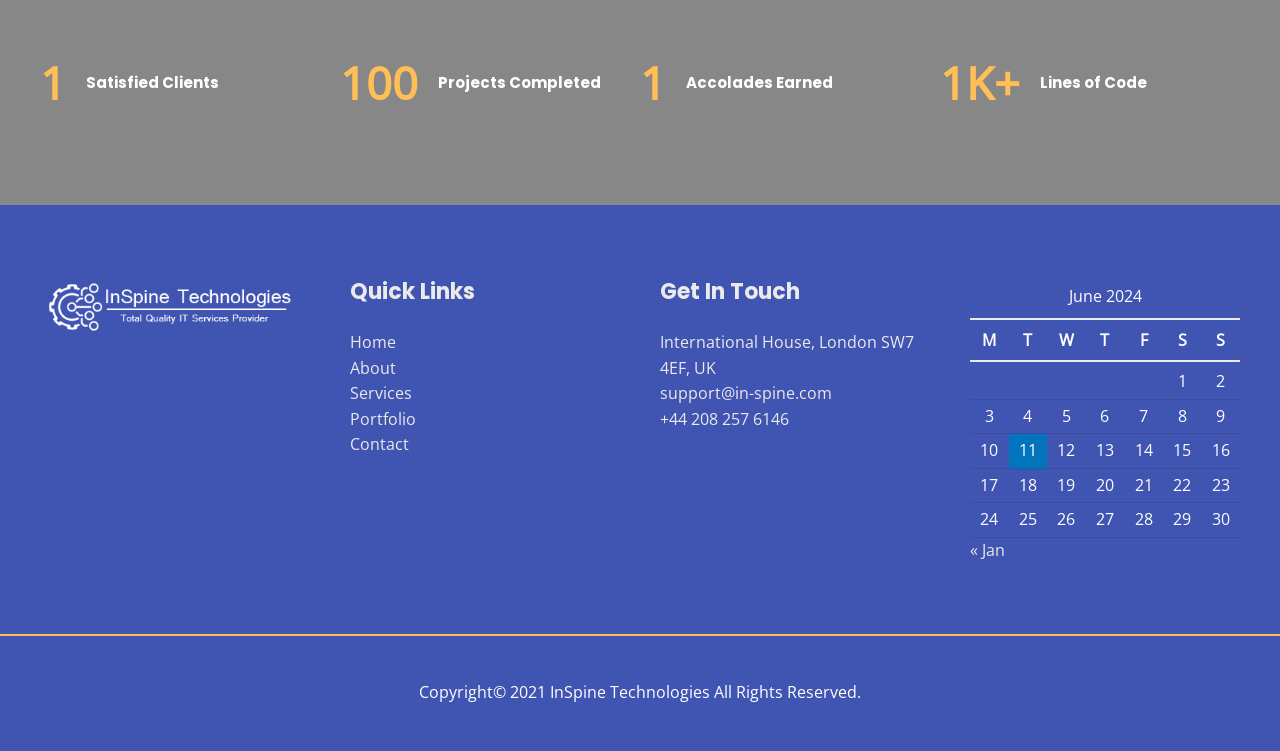Provide a single word or phrase to answer the given question: 
What are the quick links?

Home, About, Services, Portfolio, Contact